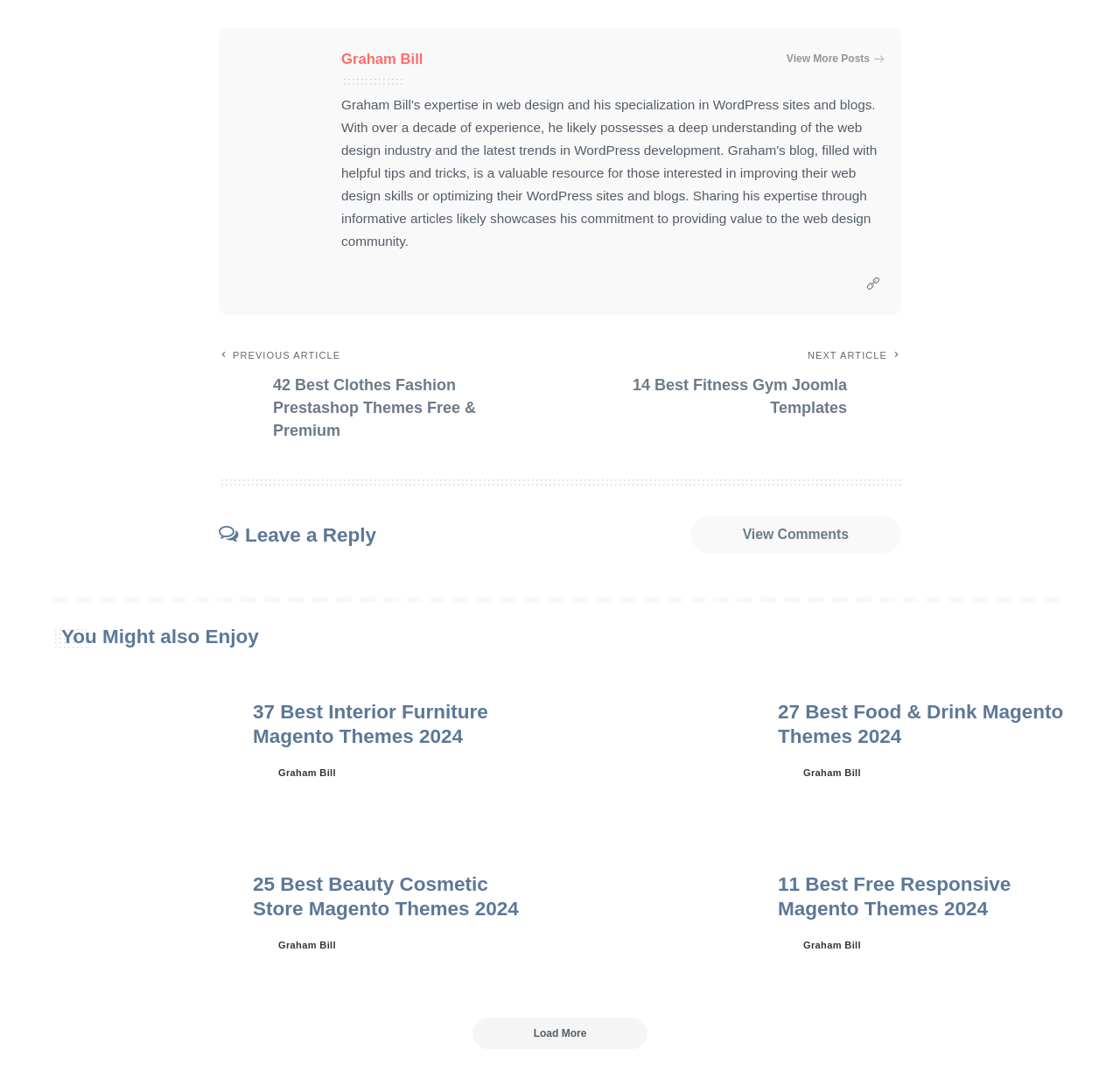Give a one-word or short-phrase answer to the following question: 
What is the topic of the first article?

Interior Furniture Magento Themes